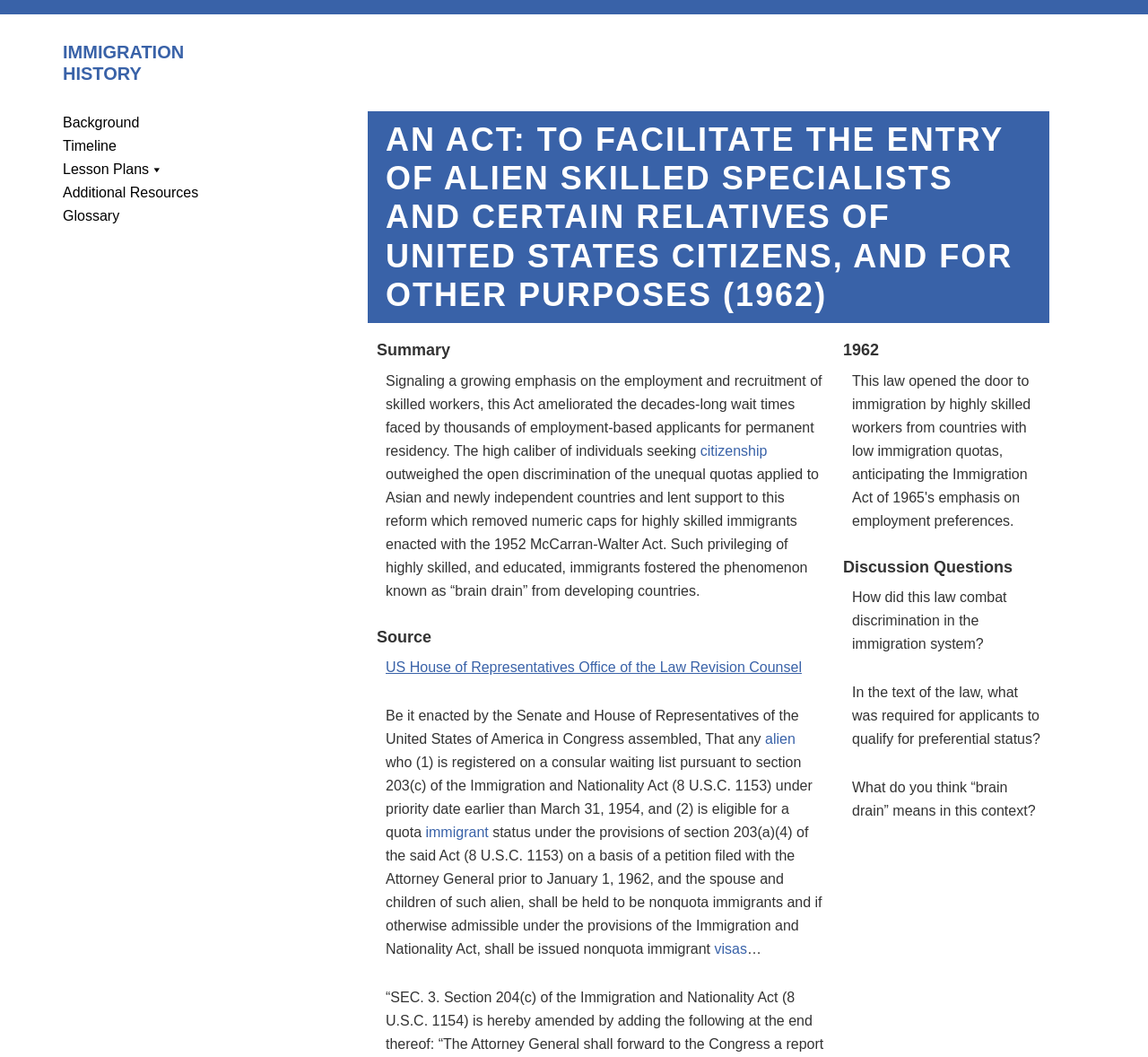Show the bounding box coordinates for the HTML element as described: "Additional Resources".

[0.055, 0.175, 0.173, 0.189]